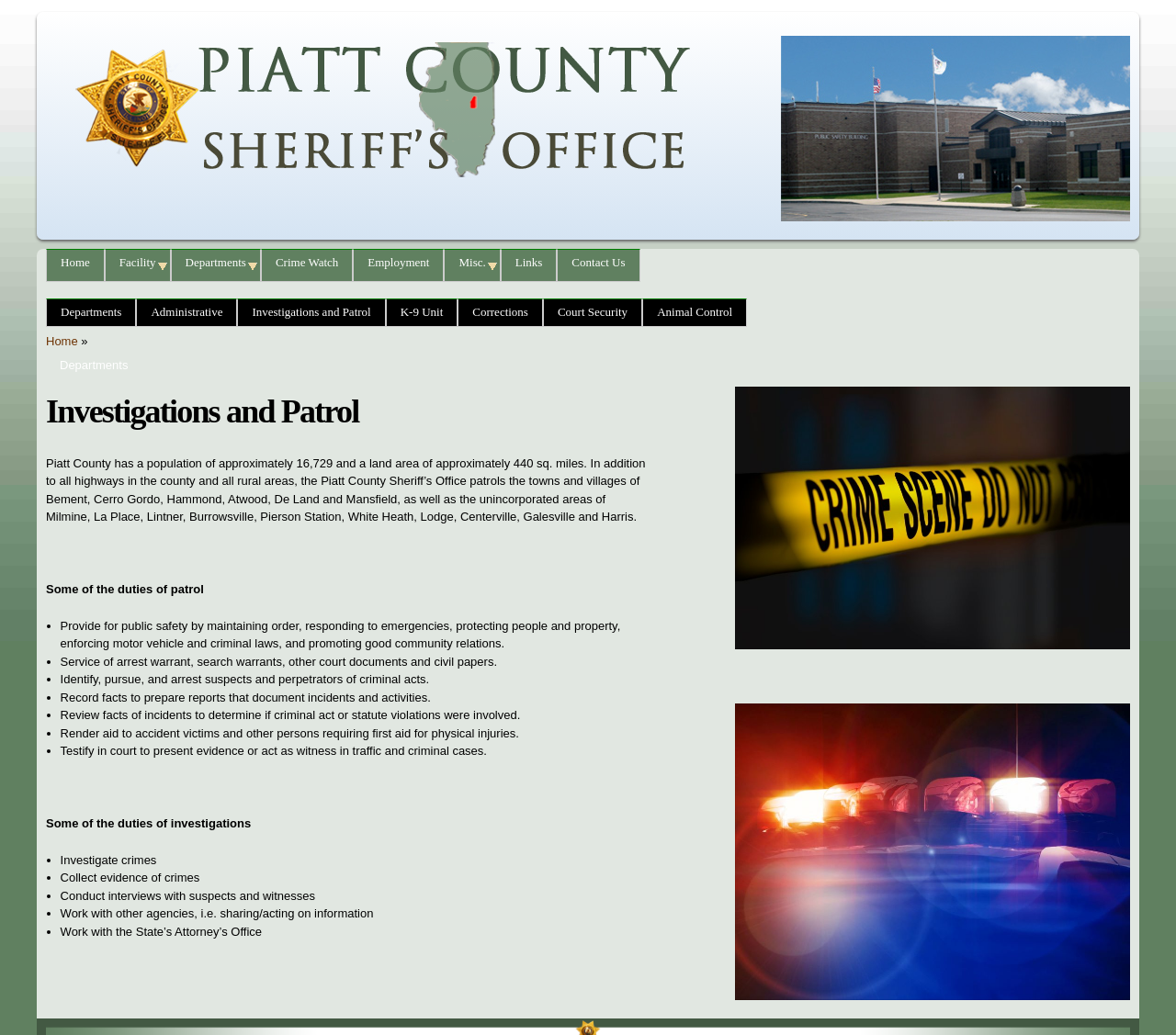Please determine the bounding box coordinates for the UI element described as: "Corrections".

[0.39, 0.289, 0.461, 0.315]